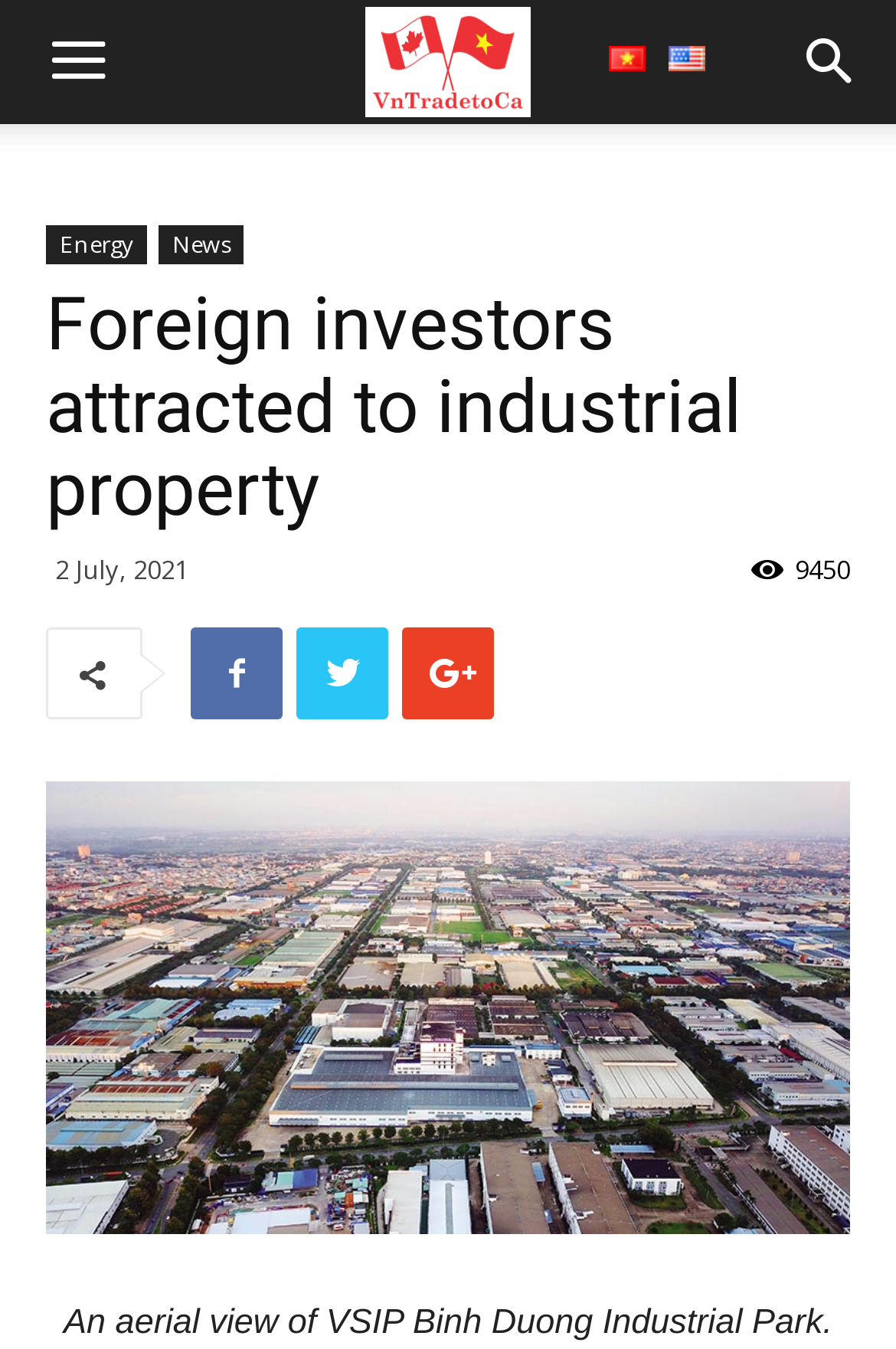Please locate and retrieve the main header text of the webpage.

Foreign investors attracted to industrial property